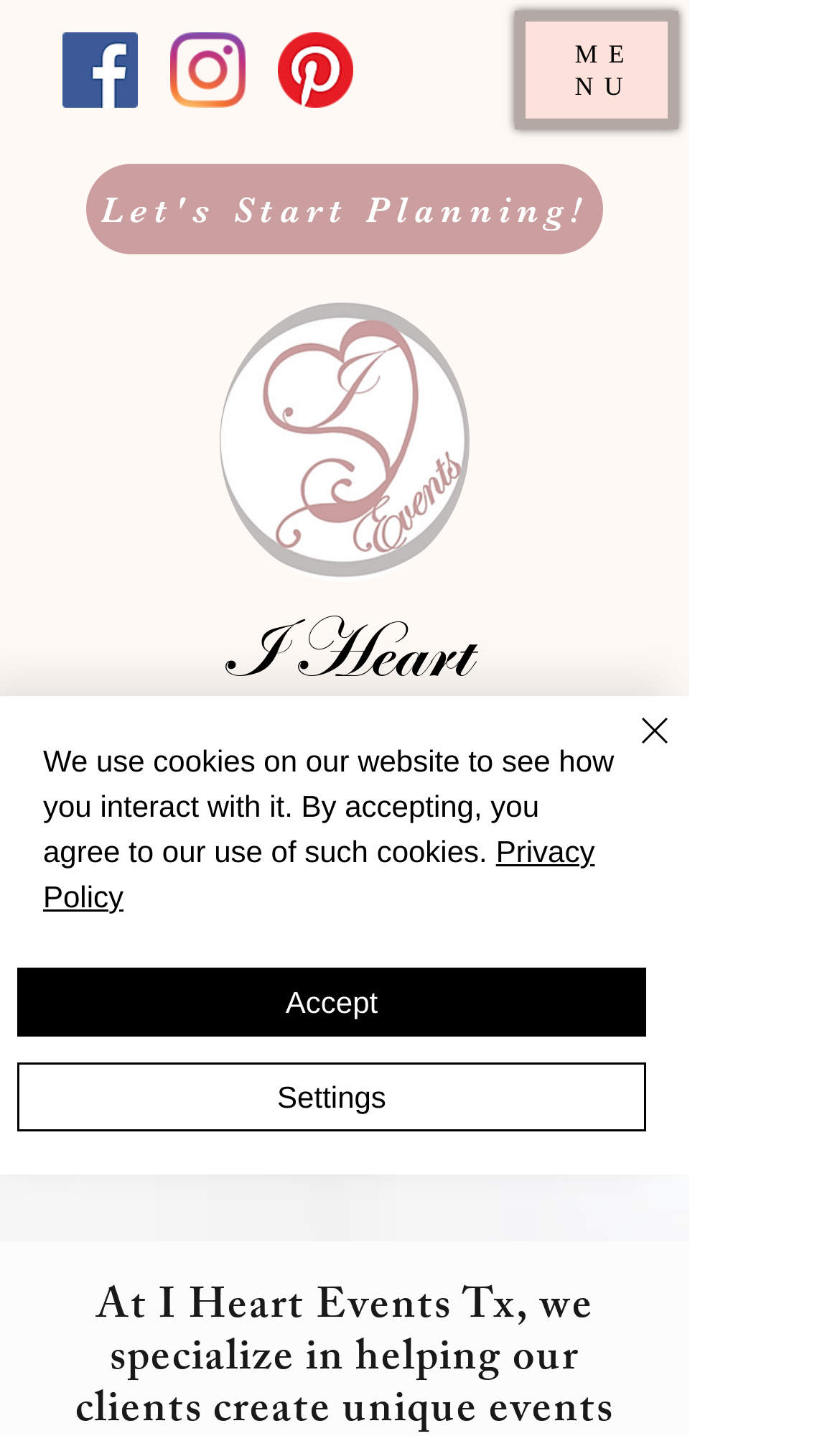Determine the bounding box coordinates of the region I should click to achieve the following instruction: "Click on Let's Start Planning!". Ensure the bounding box coordinates are four float numbers between 0 and 1, i.e., [left, top, right, bottom].

[0.103, 0.114, 0.718, 0.177]